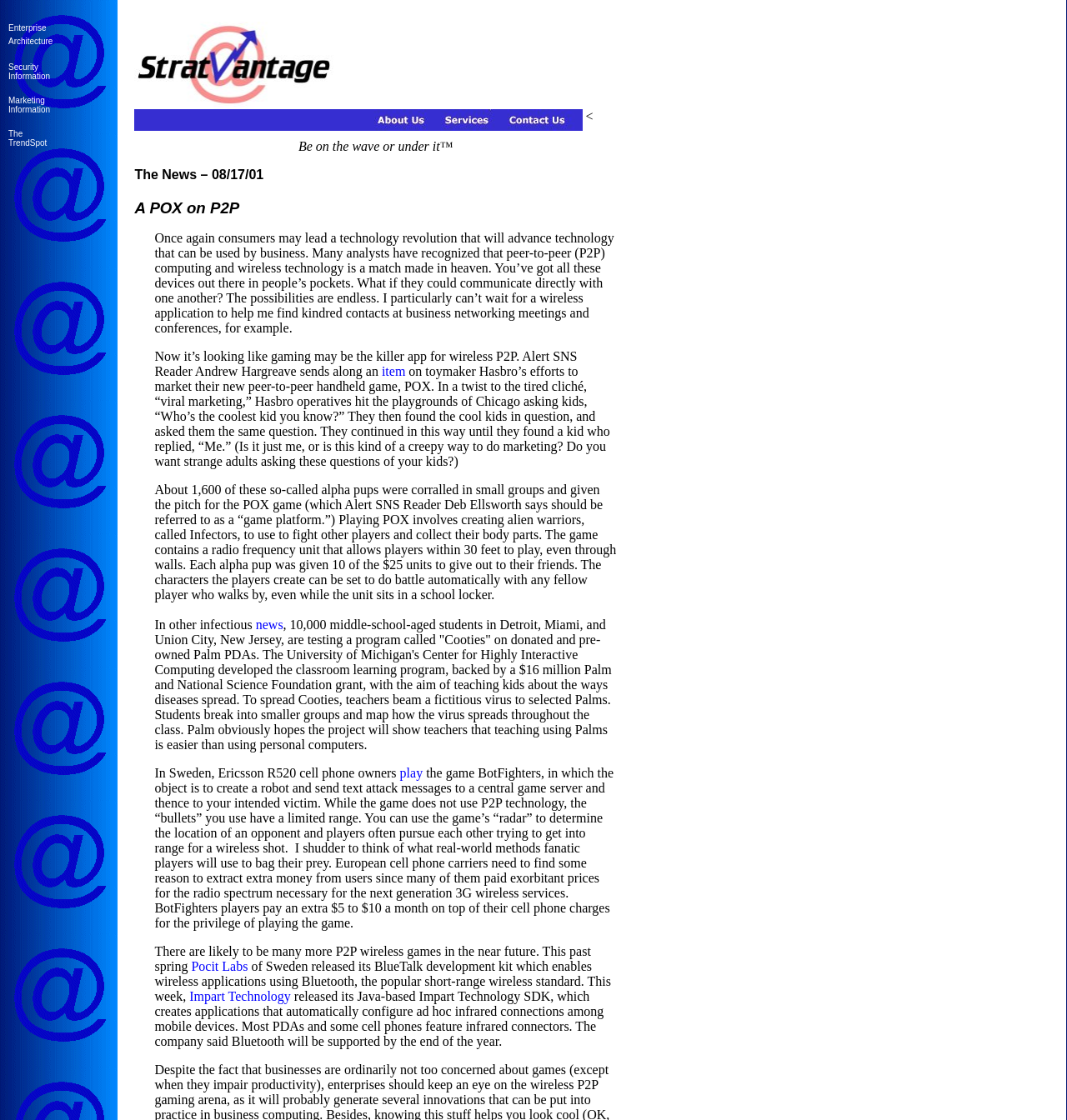Find the bounding box coordinates for the HTML element described in this sentence: "play". Provide the coordinates as four float numbers between 0 and 1, in the format [left, top, right, bottom].

[0.375, 0.684, 0.396, 0.696]